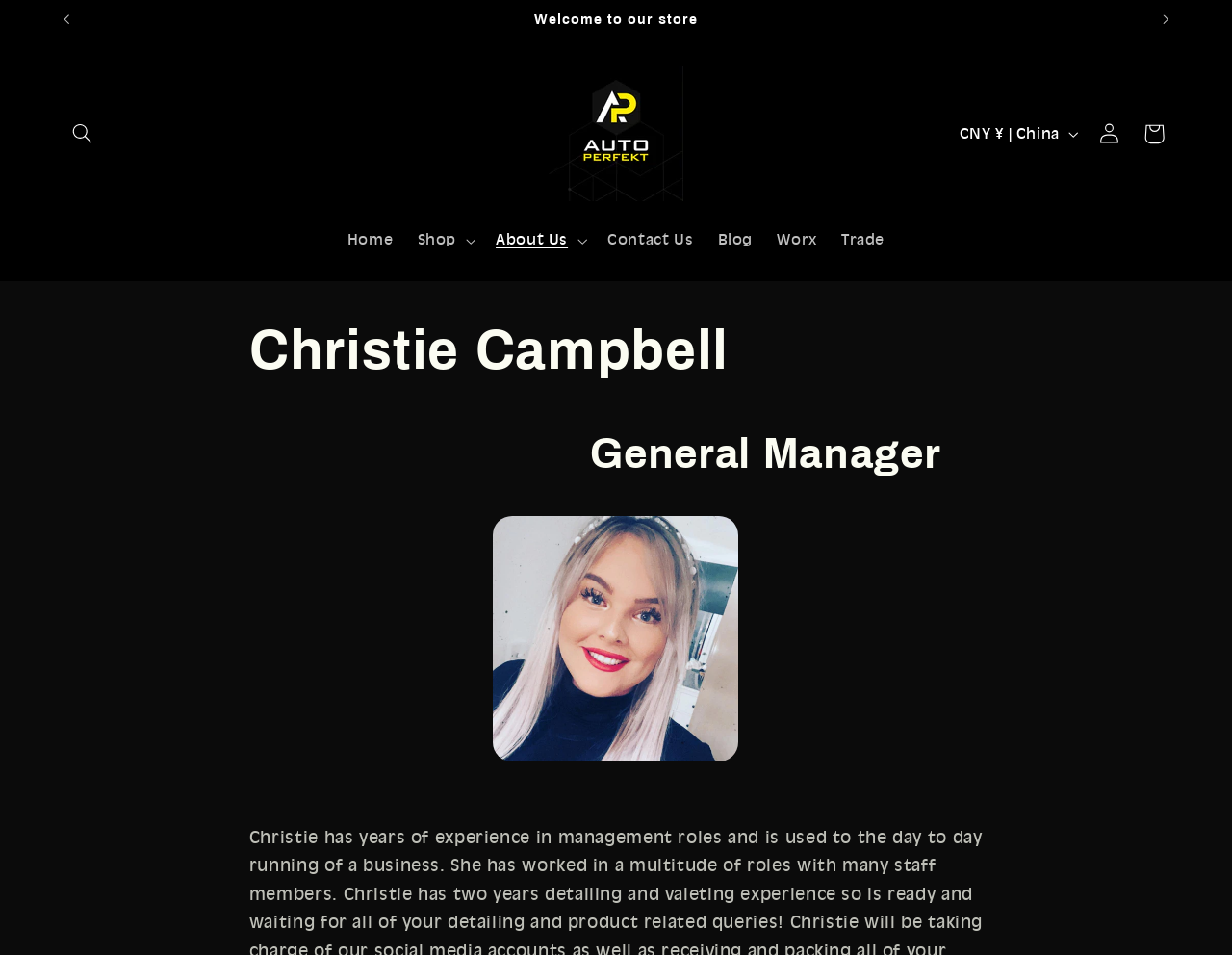By analyzing the image, answer the following question with a detailed response: What is the role of Christie Campbell?

The role of Christie Campbell is mentioned in the heading element with the text 'General Manager' which is located below the heading element with the text 'Christie Campbell'.